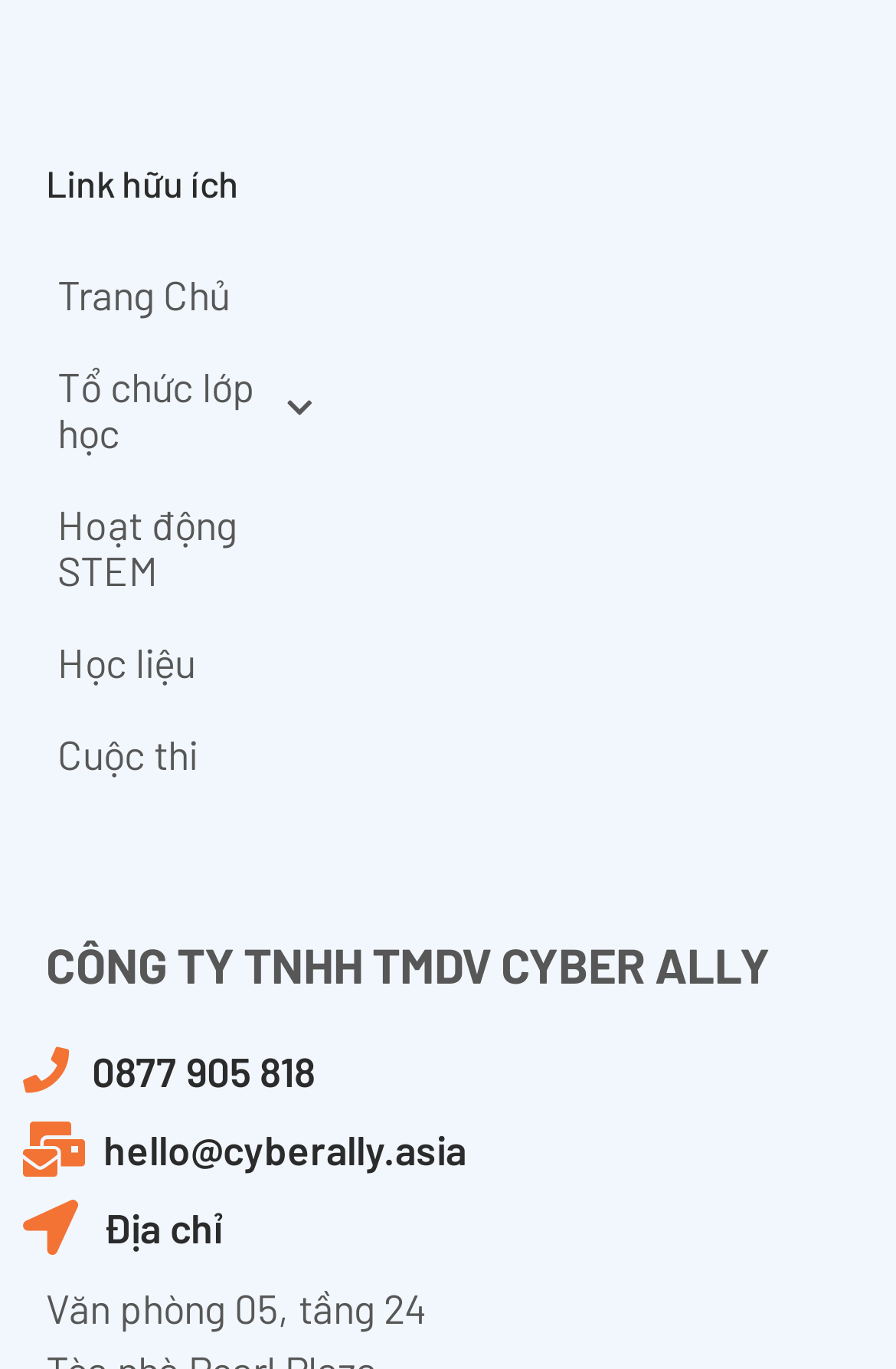Provide a brief response in the form of a single word or phrase:
What is the phone number?

0877 905 818